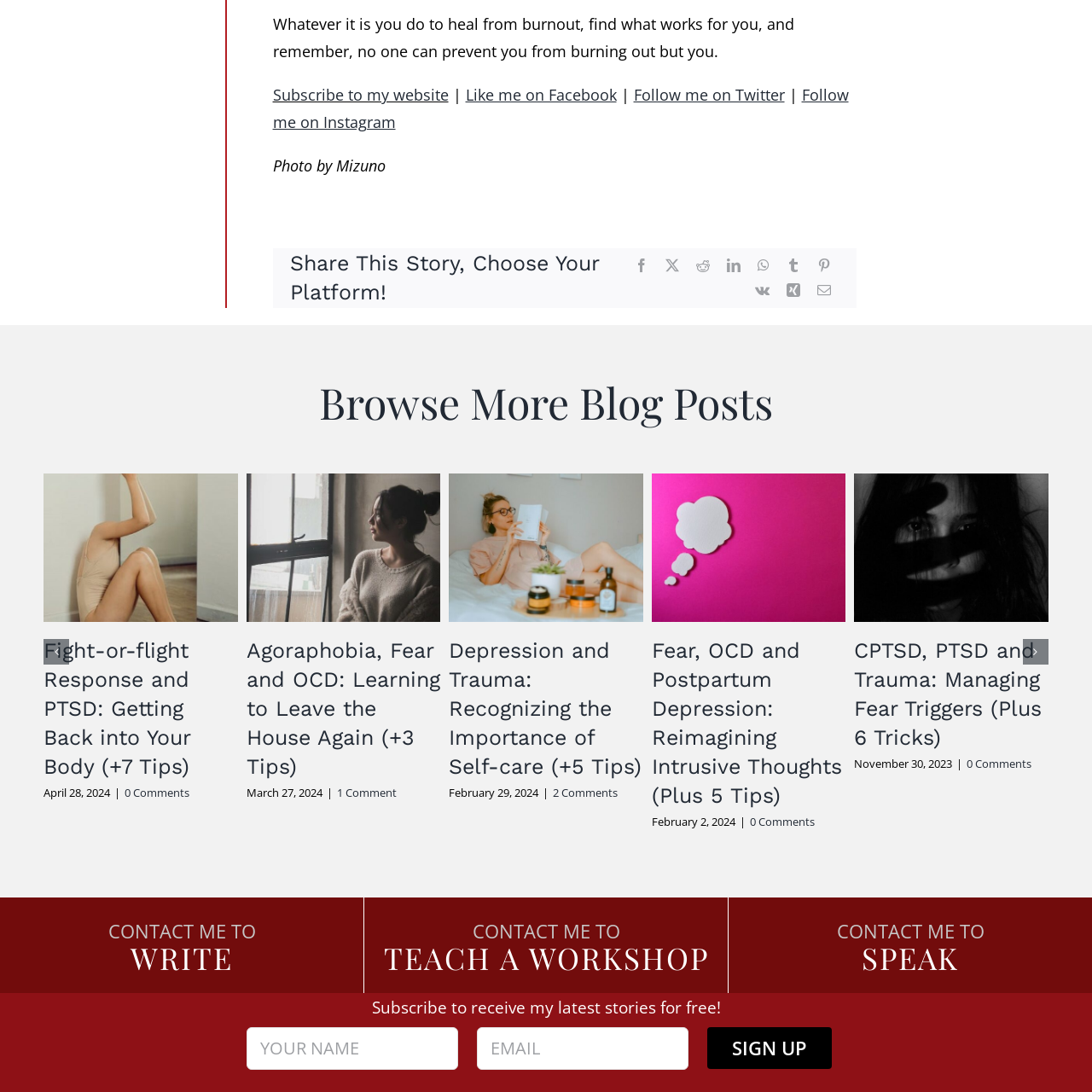View the portion of the image within the red bounding box and answer this question using a single word or phrase:
How many tips are provided in the blog post?

7